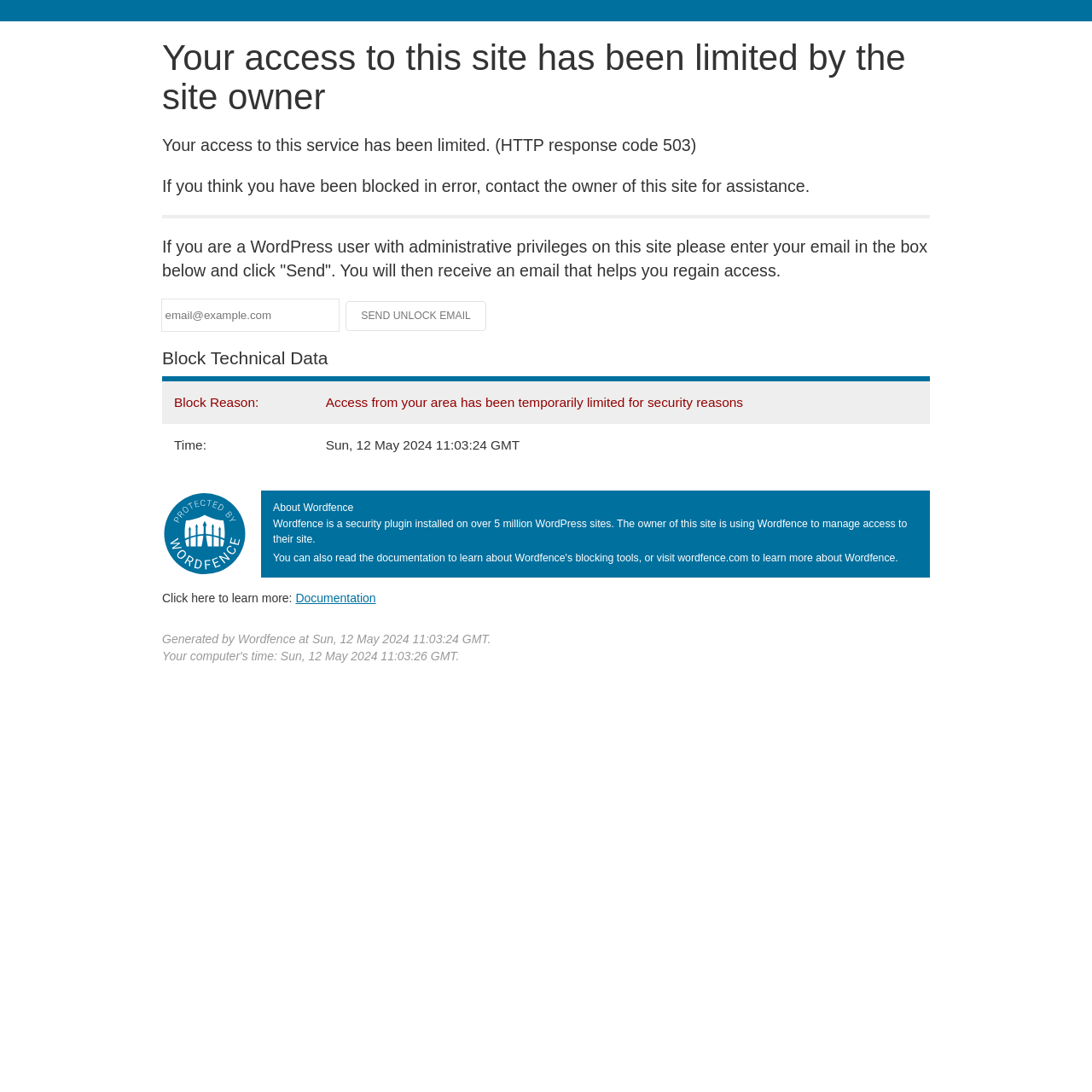Create an elaborate caption for the webpage.

This webpage appears to be a blocked access page, indicating that the user's access to the site has been limited by the site owner. At the top of the page, there is a heading that states "Your access to this site has been limited by the site owner." Below this heading, there are three paragraphs of text explaining the reason for the block, how to regain access, and what to do if the user thinks they have been blocked in error.

Below these paragraphs, there is a horizontal separator line, followed by a section where the user can enter their email address to receive an unlock email. This section includes a textbox to input the email address, a static text element with a placeholder email address, and a "Send Unlock Email" button.

Further down the page, there is a heading titled "Block Technical Data" followed by a table with two rows. The first row displays the block reason, which is "Access from your area has been temporarily limited for security reasons." The second row displays the time of the block, which is "Sun, 12 May 2024 11:03:24 GMT."

To the right of the table, there is an image. Below the image, there is a heading titled "About Wordfence" followed by a paragraph of text explaining what Wordfence is and its purpose. There is also a link to learn more about Wordfence.

At the bottom of the page, there are two static text elements displaying the generation time of the page by Wordfence.